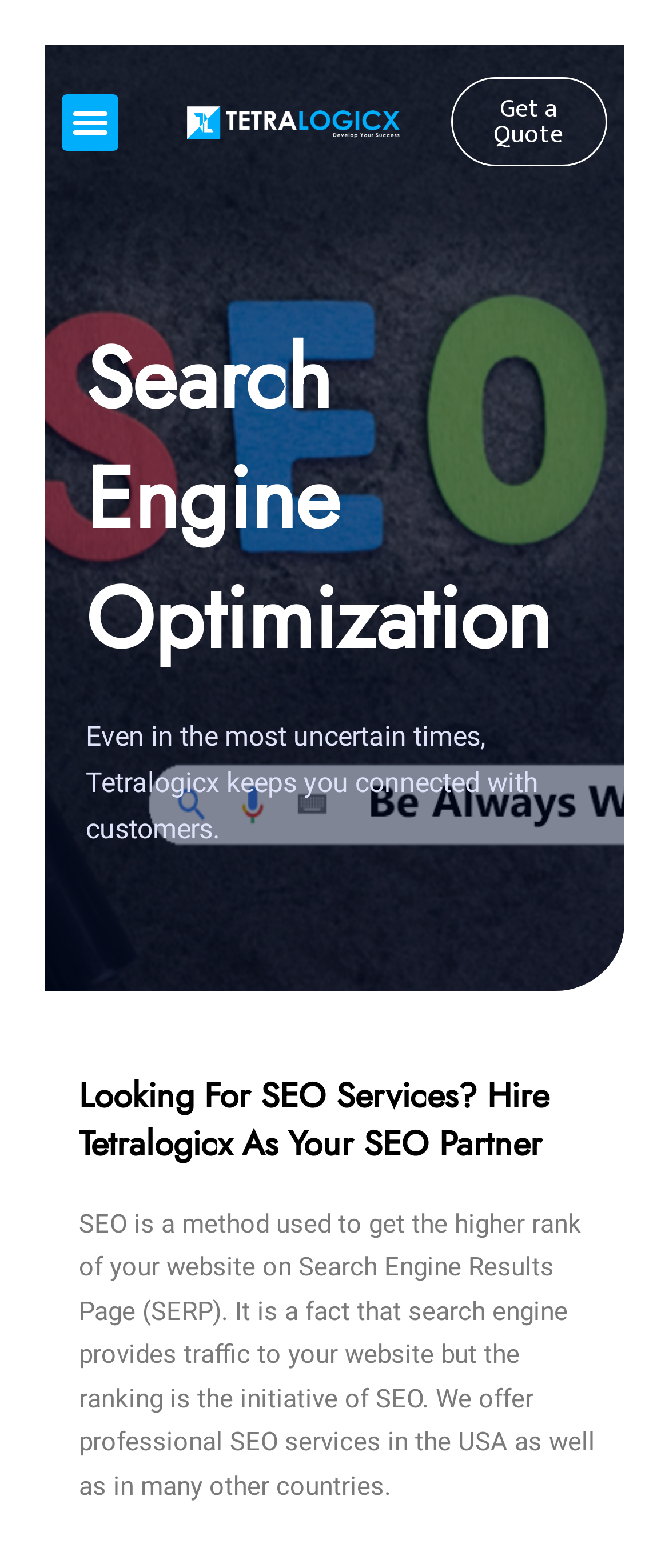Given the description "Menu", determine the bounding box of the corresponding UI element.

[0.092, 0.06, 0.177, 0.096]